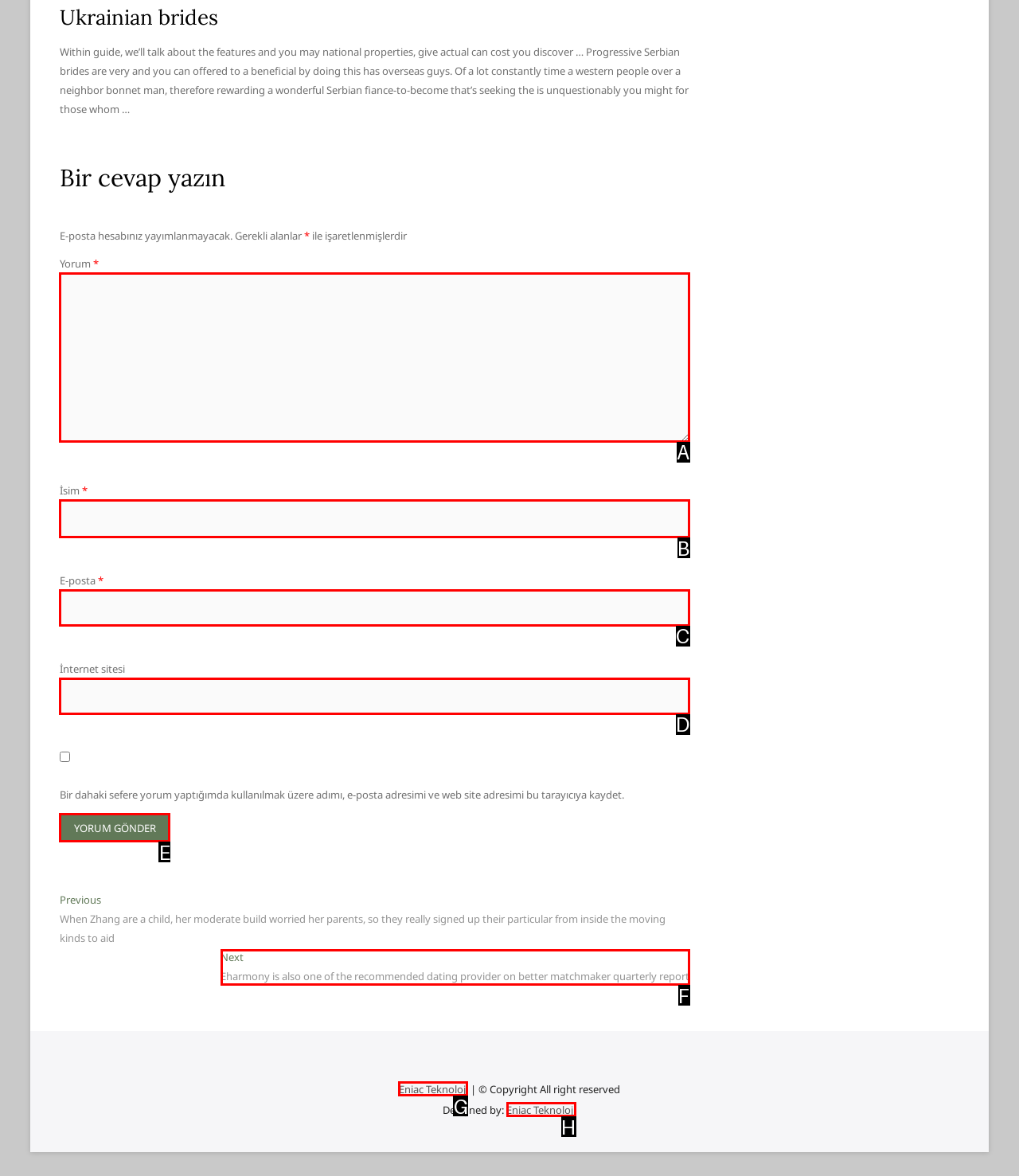Tell me which one HTML element best matches the description: Eniac Teknoloji
Answer with the option's letter from the given choices directly.

G